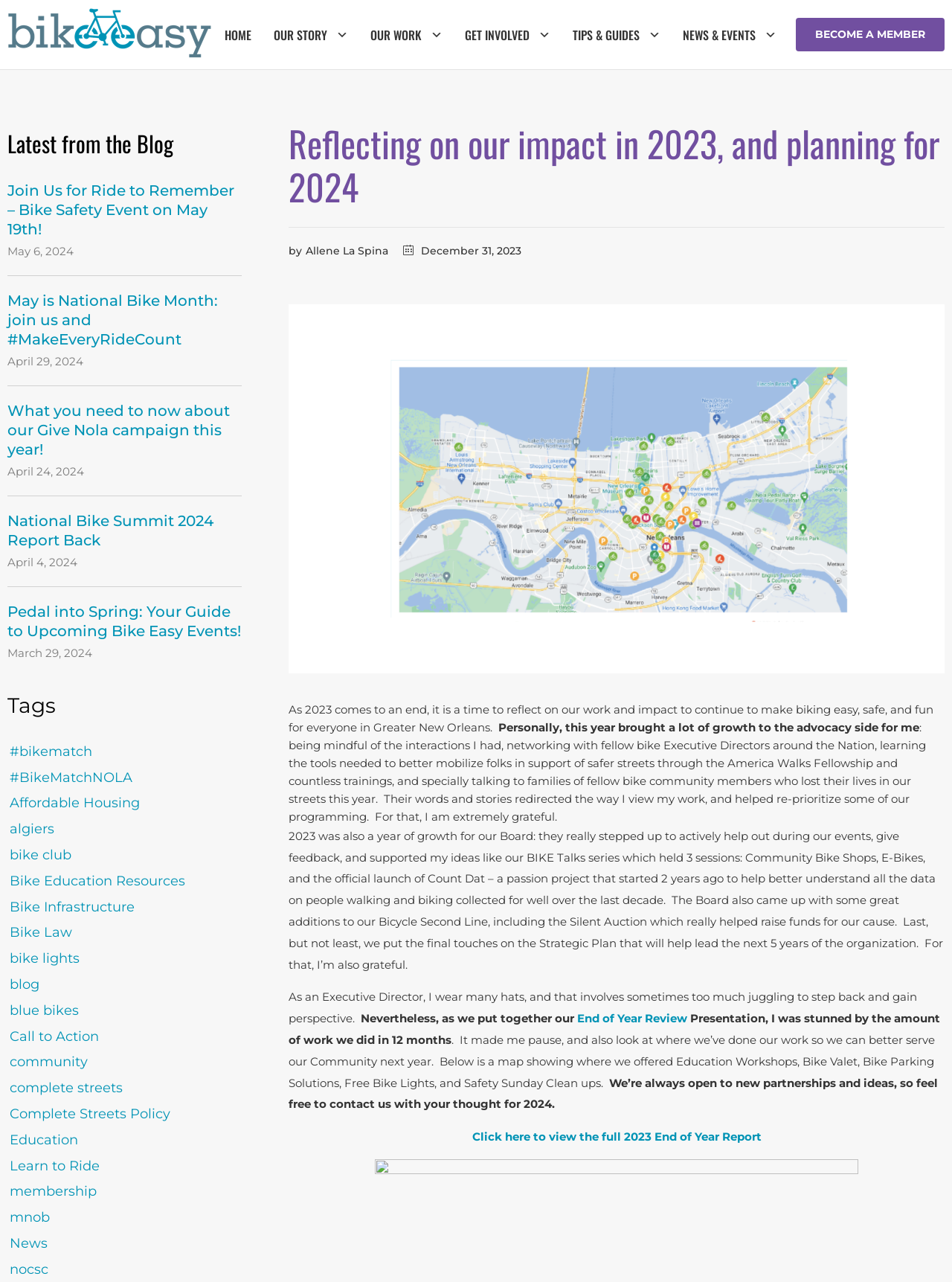Find the bounding box coordinates of the area that needs to be clicked in order to achieve the following instruction: "Read the 'Latest from the Blog' section". The coordinates should be specified as four float numbers between 0 and 1, i.e., [left, top, right, bottom].

[0.008, 0.101, 0.254, 0.129]